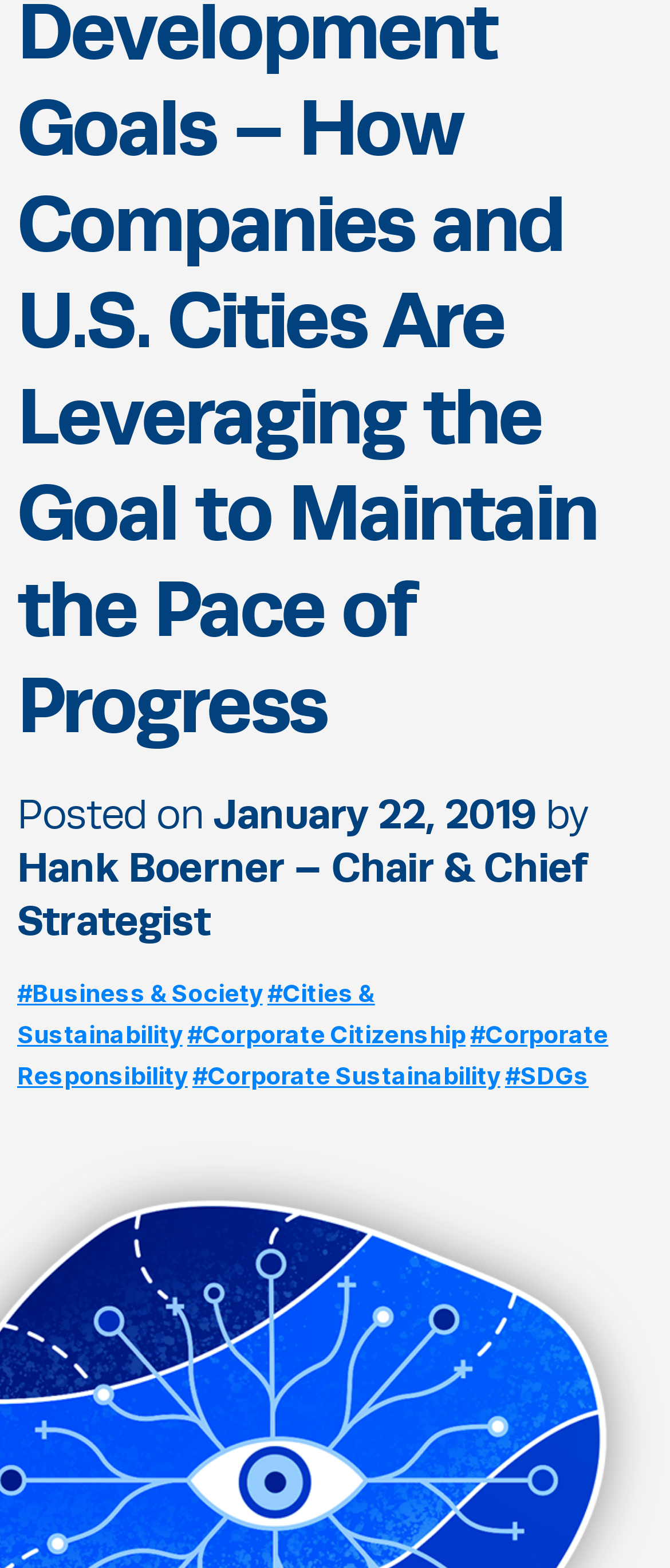Determine the bounding box coordinates of the UI element that matches the following description: "#Business & Society". The coordinates should be four float numbers between 0 and 1 in the format [left, top, right, bottom].

[0.026, 0.624, 0.392, 0.642]